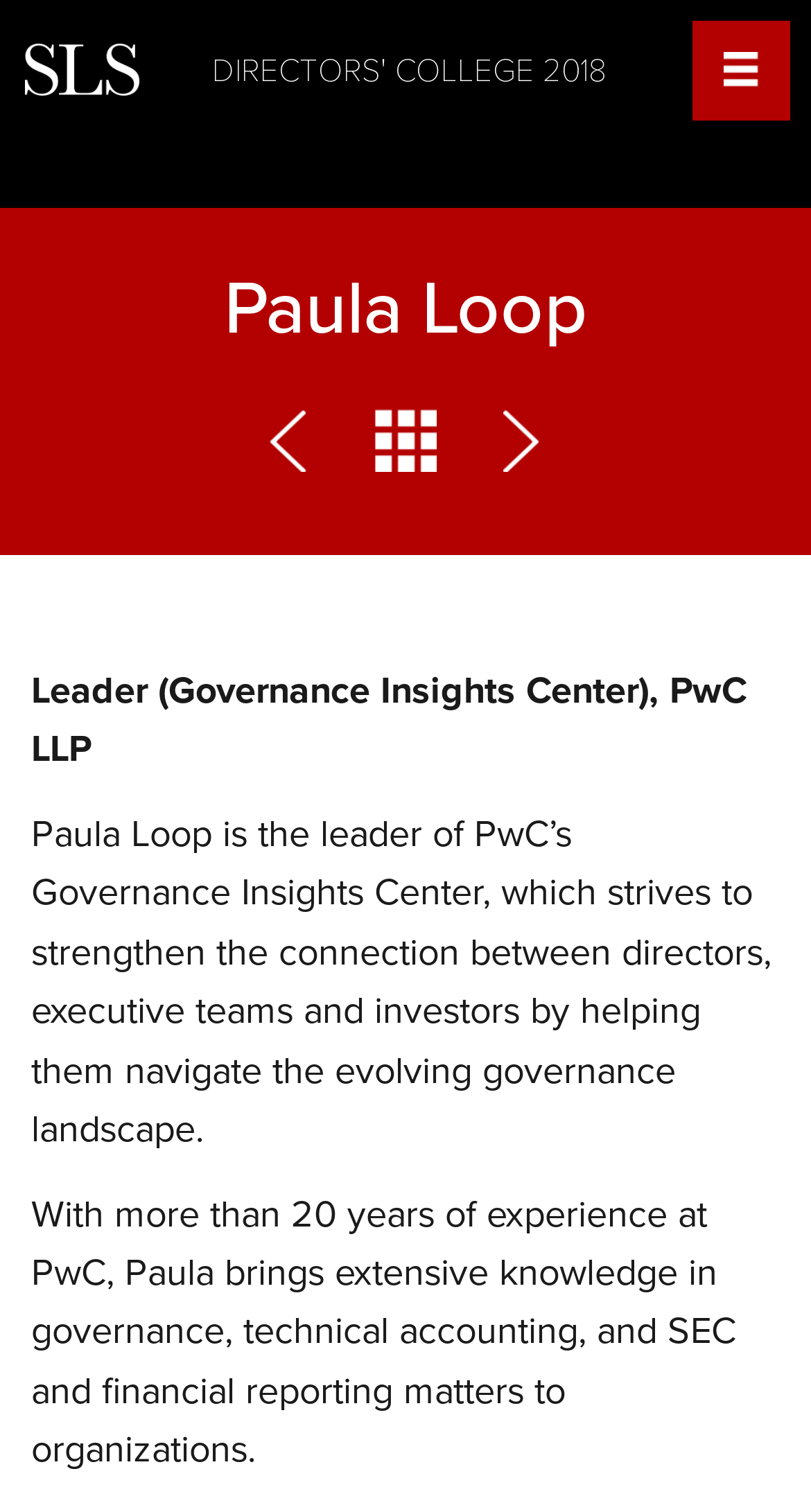Provide a brief response to the question using a single word or phrase: 
How many links are there in the webpage?

4